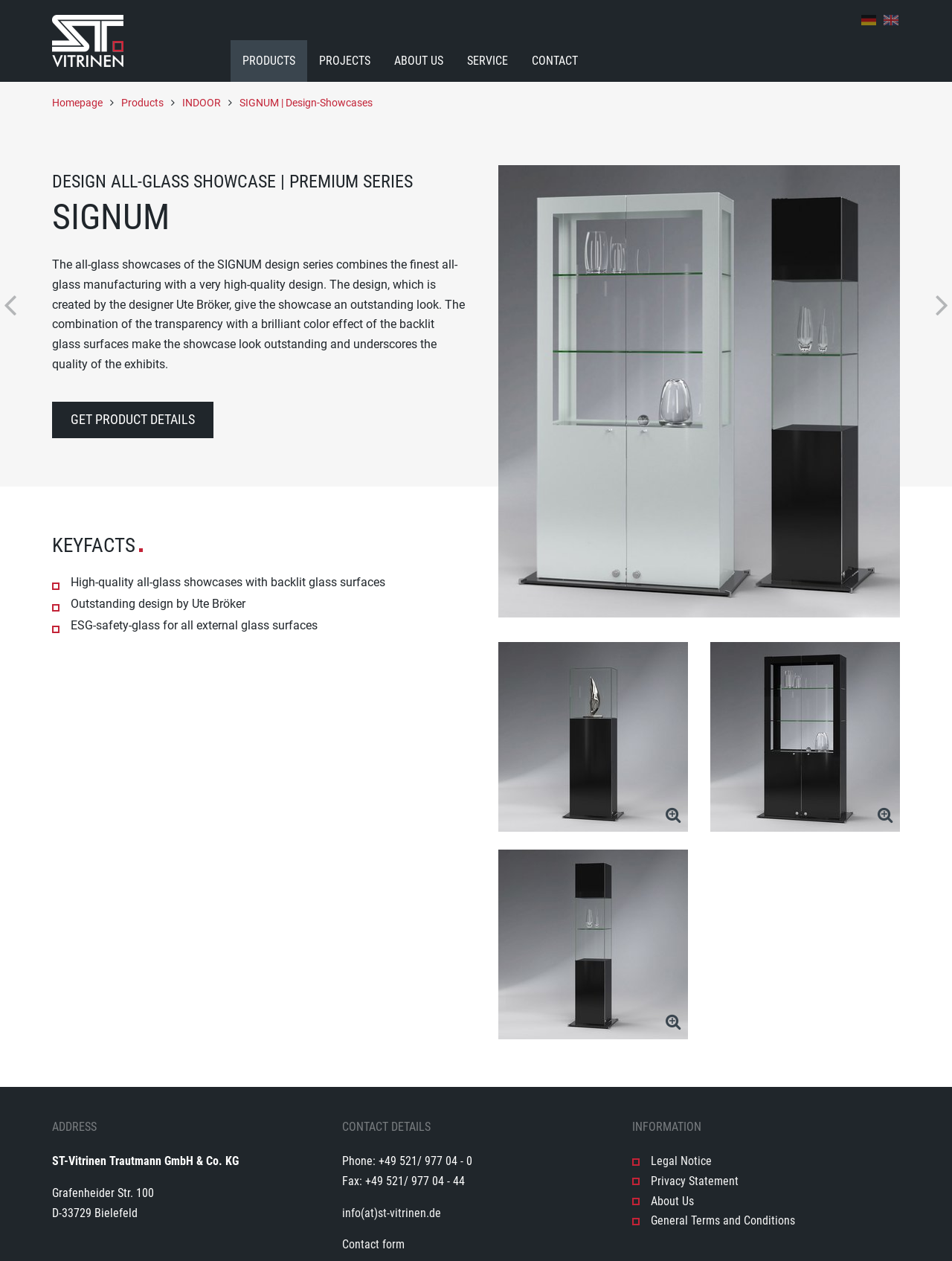Please find and generate the text of the main header of the webpage.

DESIGN ALL-GLASS SHOWCASE | PREMIUM SERIES
SIGNUM